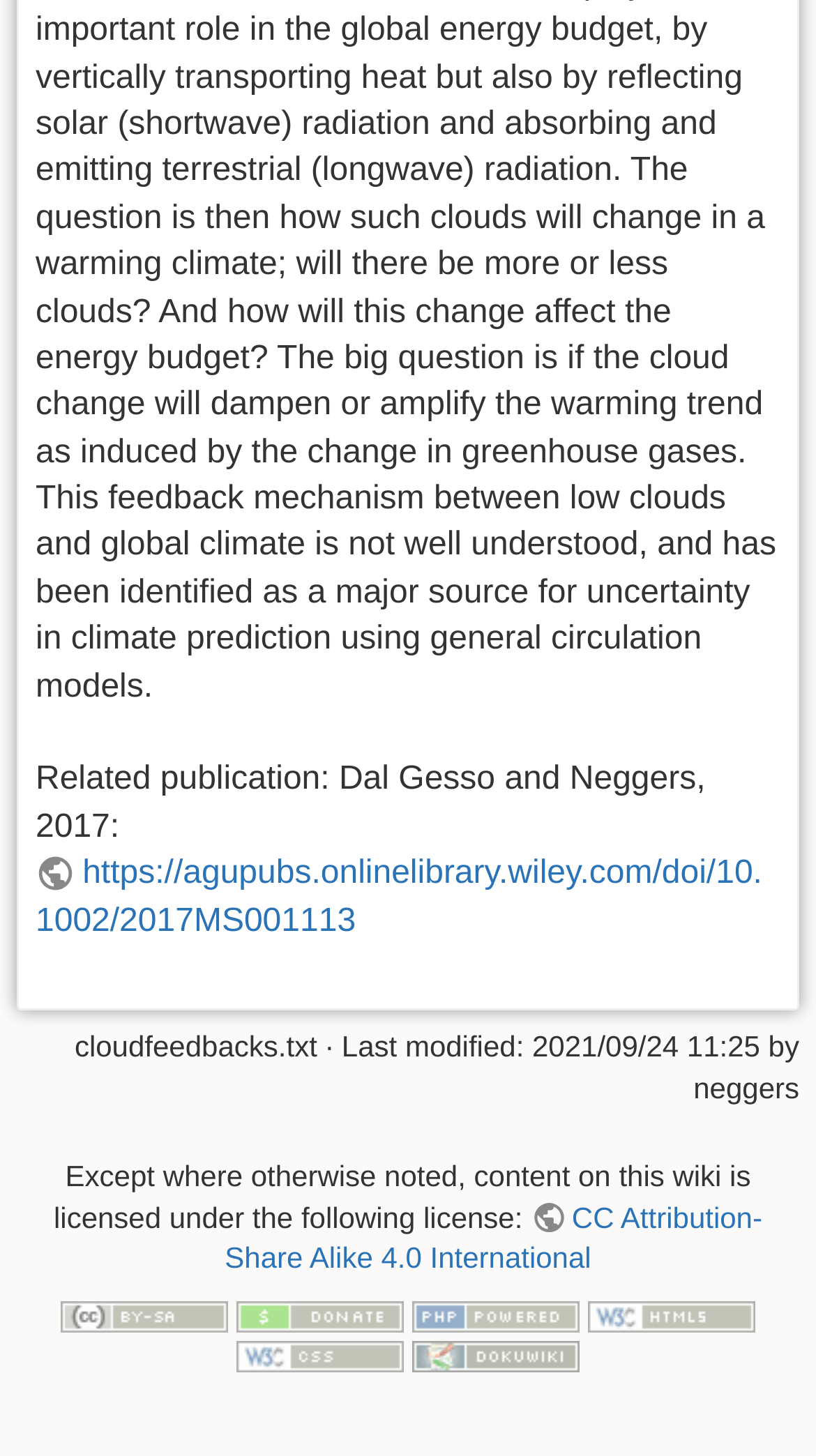Identify the bounding box coordinates for the UI element described by the following text: "title="Powered by PHP"". Provide the coordinates as four float numbers between 0 and 1, in the format [left, top, right, bottom].

[0.505, 0.89, 0.71, 0.913]